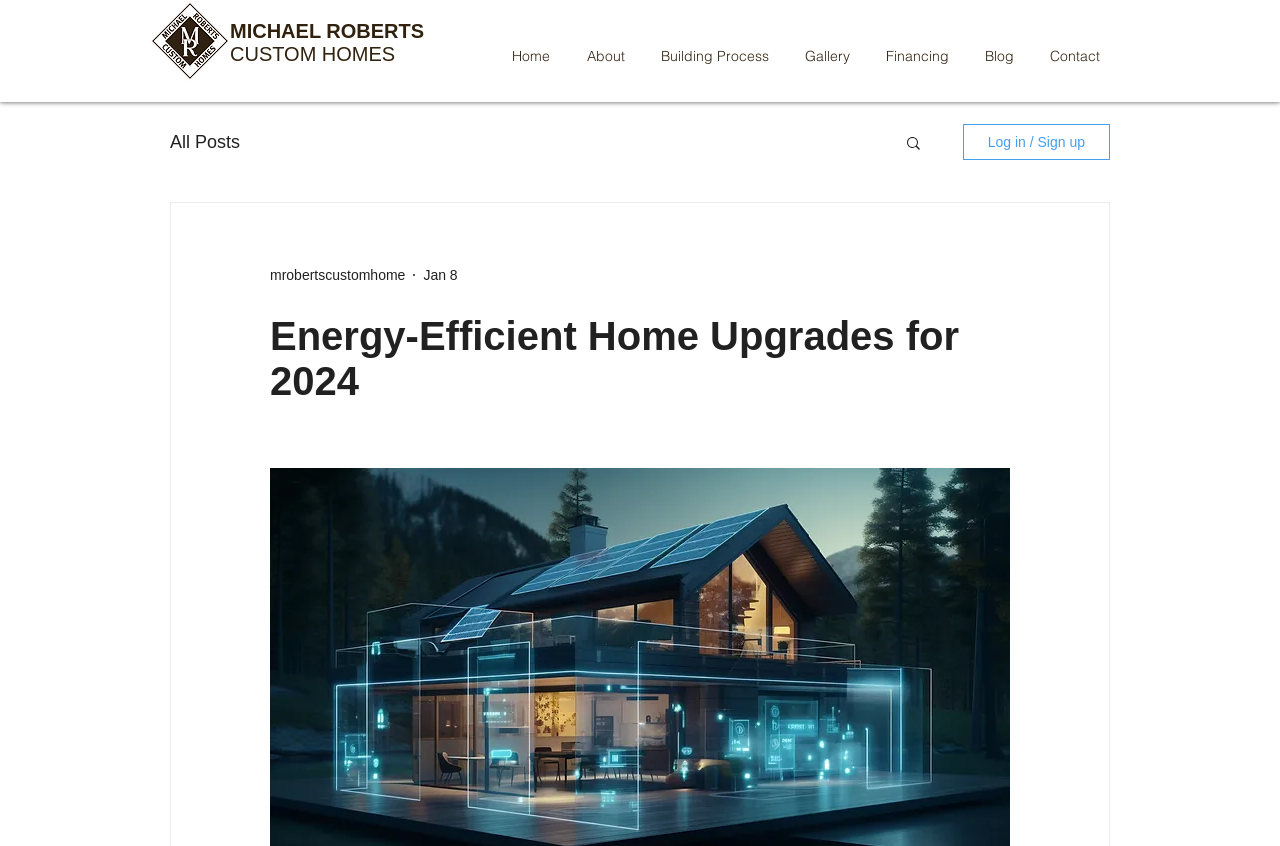Find and specify the bounding box coordinates that correspond to the clickable region for the instruction: "Click the logo".

[0.117, 0.001, 0.18, 0.096]